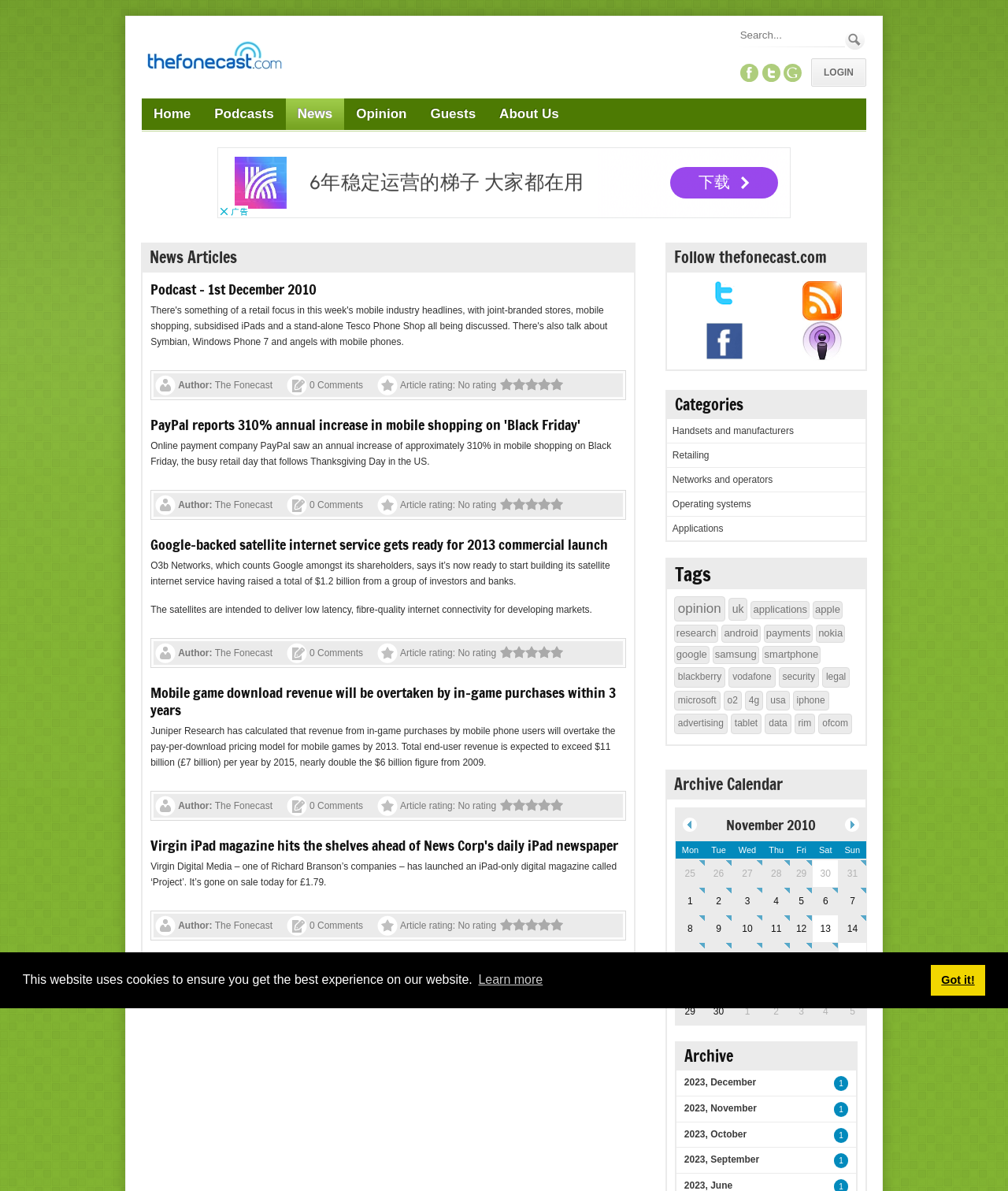Locate the bounding box of the UI element described in the following text: "Podcast - 1st December 2010".

[0.149, 0.234, 0.314, 0.251]